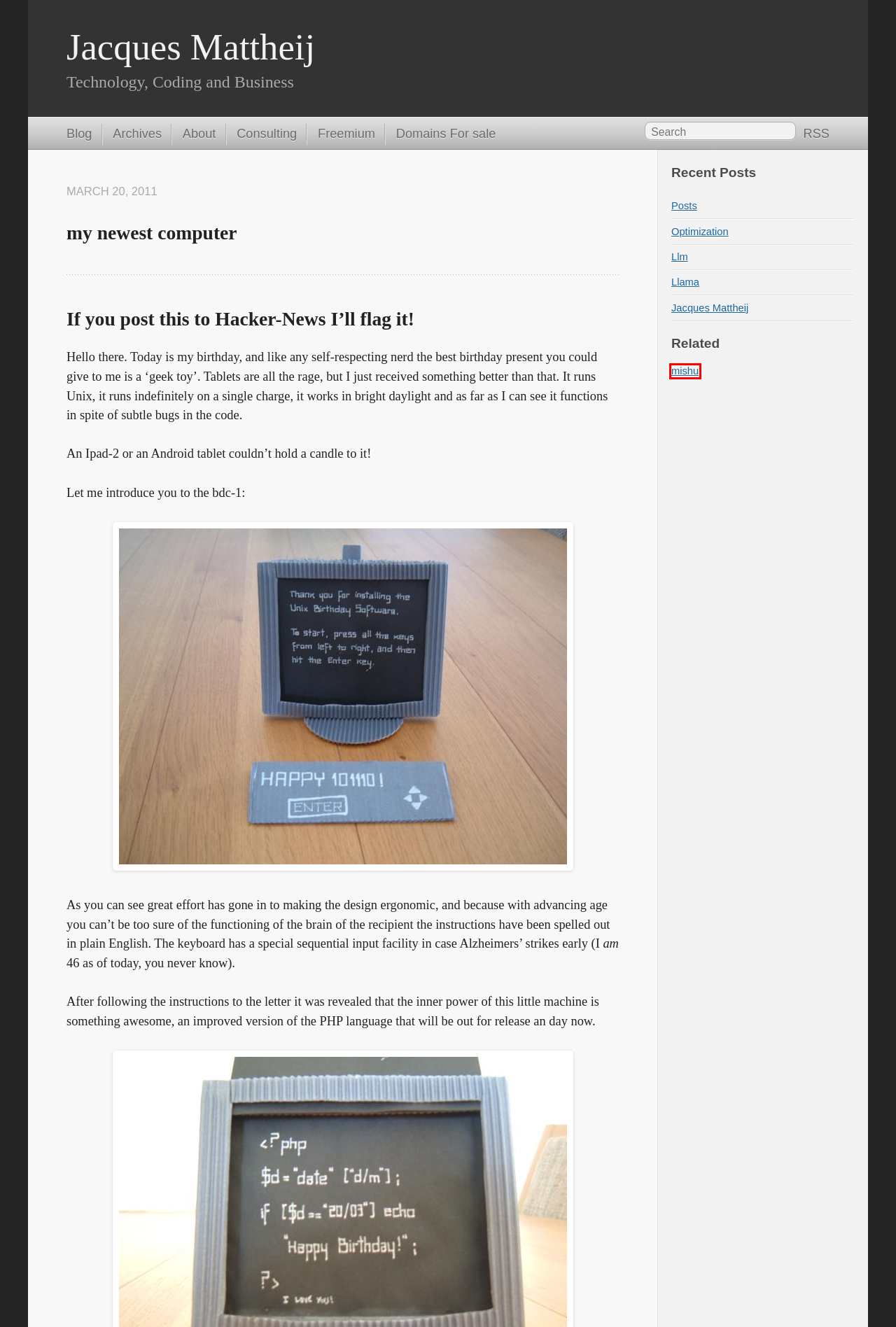Look at the screenshot of a webpage, where a red bounding box highlights an element. Select the best description that matches the new webpage after clicking the highlighted element. Here are the candidates:
A. Tech makers
B. Mishu · Jacques Mattheij
C. venture capitalists are not record labels · Jacques Mattheij
D. Llama · Jacques Mattheij
E. Software development et al - Stavros' Stuff
F. The world’s fastest framework for building websites | Hugo
G. Posts · Jacques Mattheij
H. WhyNot.Fail - Why not fail?

B